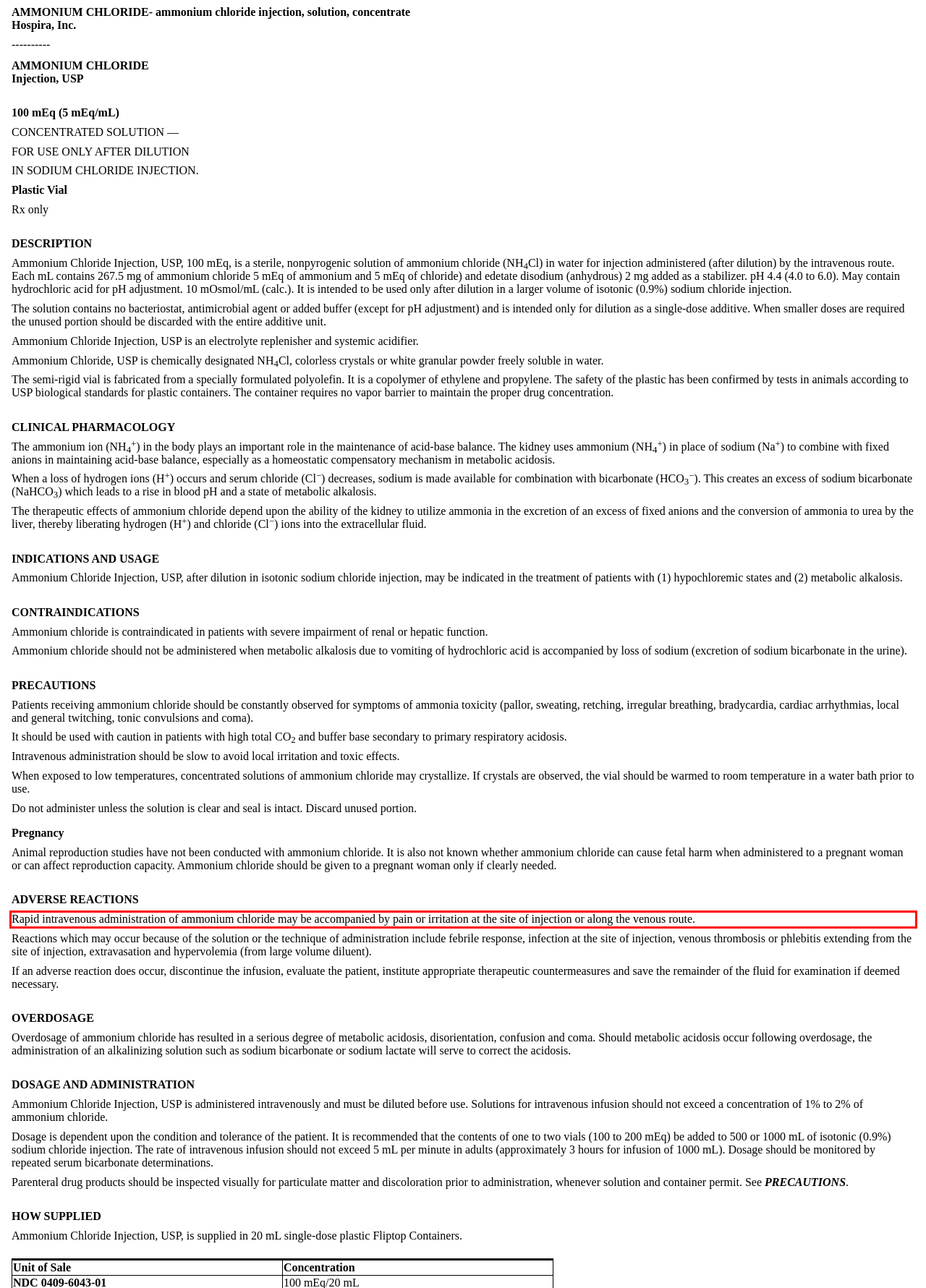Given a webpage screenshot, identify the text inside the red bounding box using OCR and extract it.

Rapid intravenous administration of ammonium chloride may be accompanied by pain or irritation at the site of injection or along the venous route.